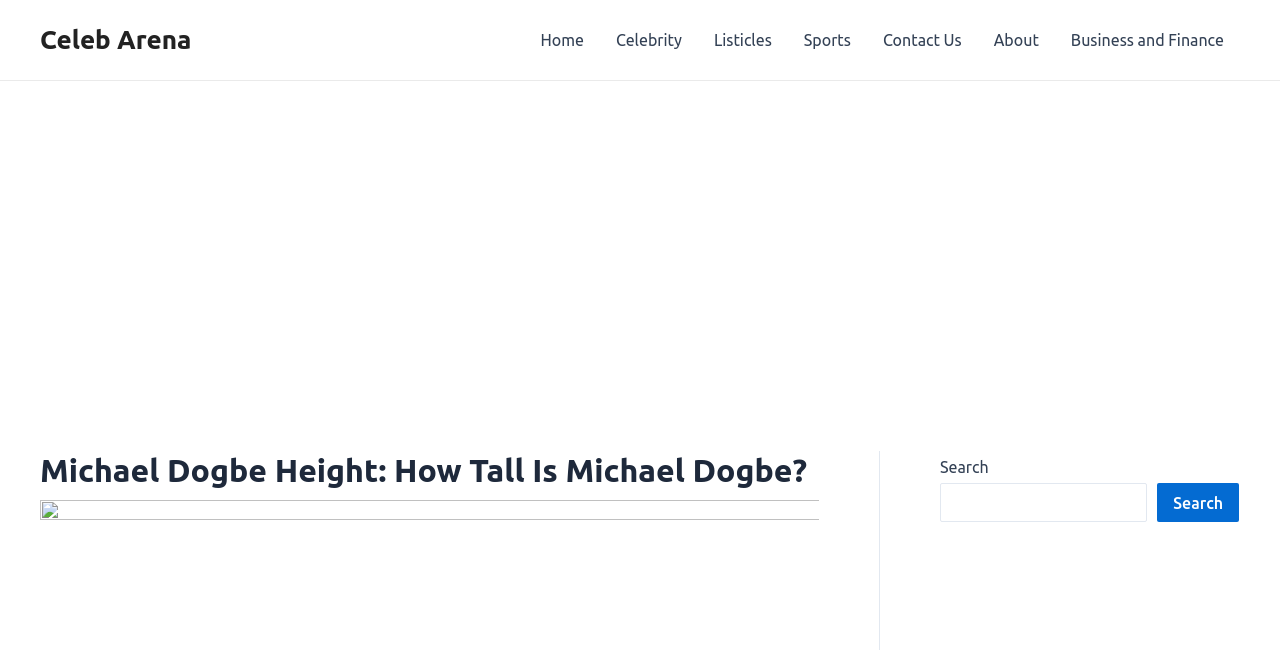Construct a comprehensive caption that outlines the webpage's structure and content.

The webpage is about Michael Dogbe, a defensive end for the Arizona Cardinals in the National Football League. At the top left corner, there is a link to "Celeb Arena". Below it, a navigation menu spans across the top of the page, containing links to various sections such as "Home", "Celebrity", "Listicles", "Sports", "Contact Us", "About", and "Business and Finance".

In the main content area, there is an advertisement iframe that takes up most of the width and about a third of the page's height. Above the advertisement, there is a heading that reads "Michael Dogbe Height: How Tall Is Michael Dogbe?".

On the right side of the page, there is a search bar with a label "Search", a search input field, and a search button. This search bar is positioned near the top of the page, aligned with the navigation menu.

There are no images on the page, aside from the advertisement iframe. The overall content of the page appears to be focused on providing information about Michael Dogbe's height.